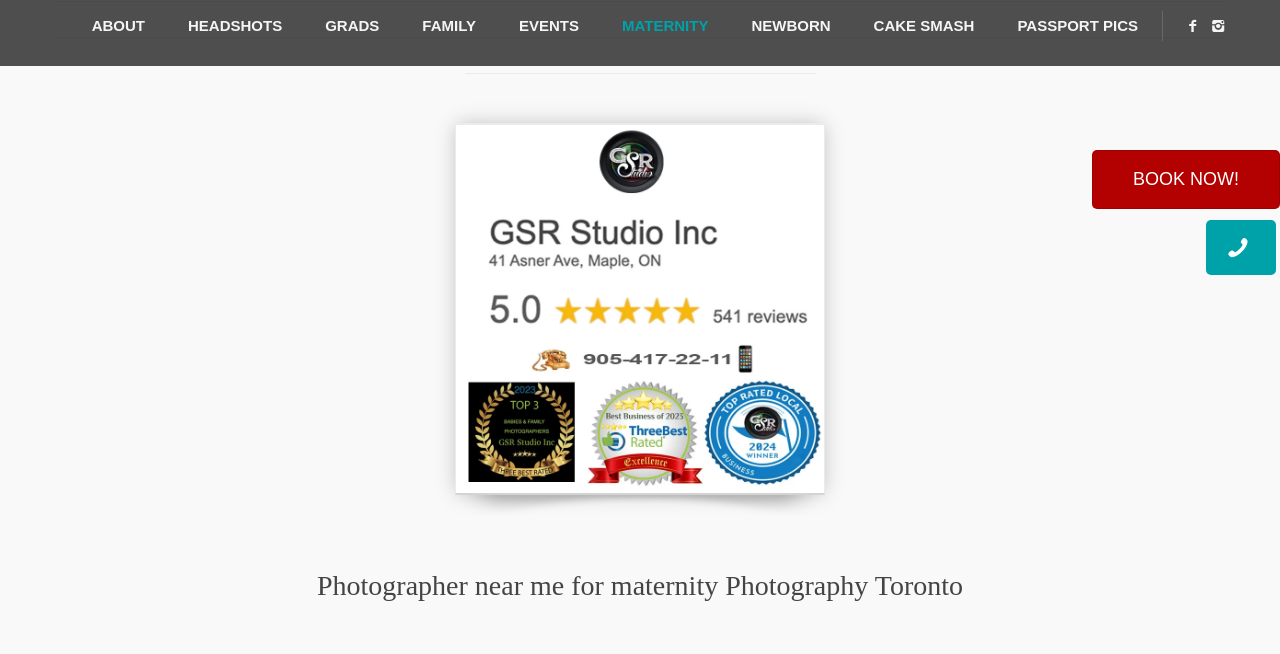Please locate and generate the primary heading on this webpage.

Photographer near me for maternity Photography Toronto